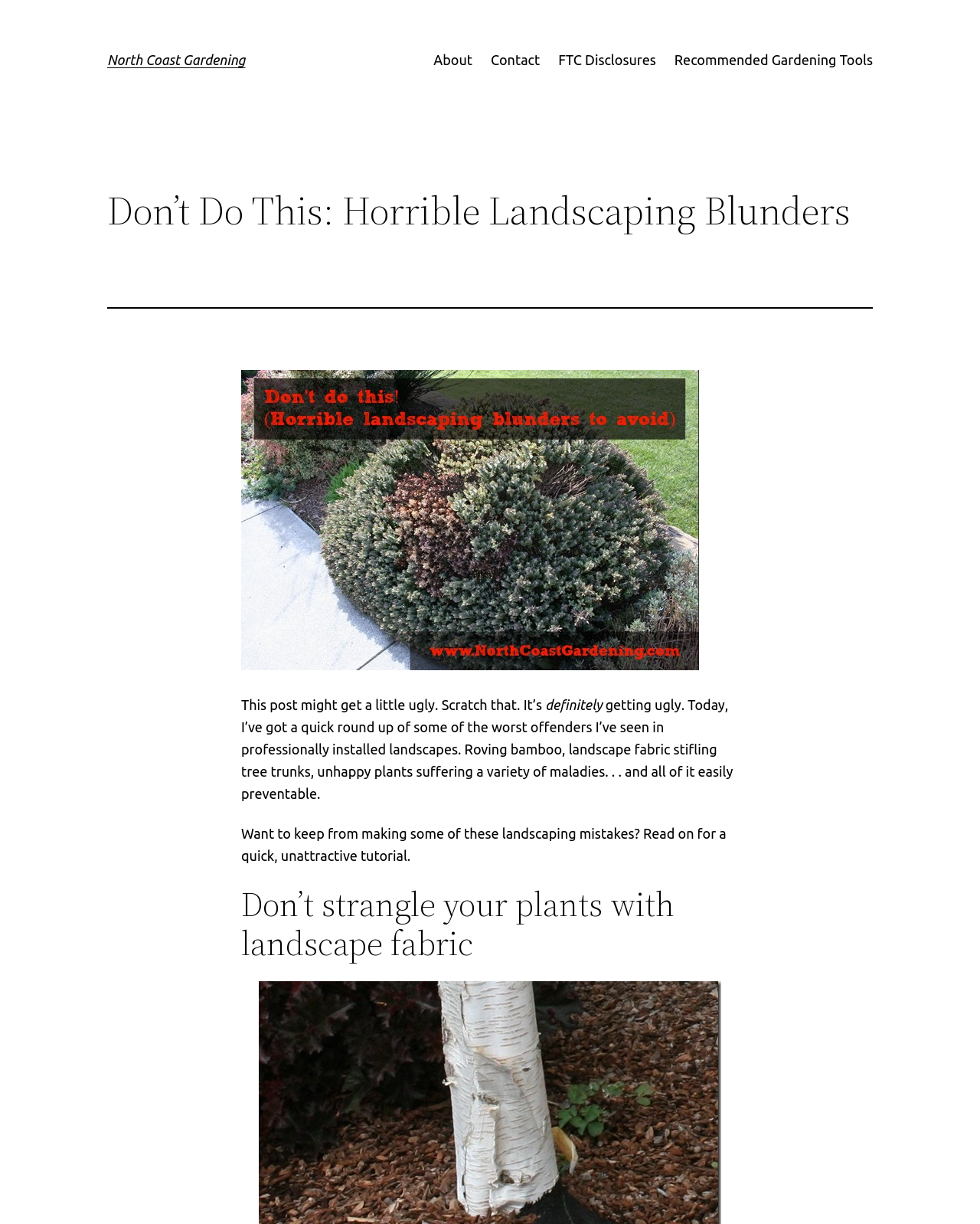Using the provided element description: "North Coast Gardening", determine the bounding box coordinates of the corresponding UI element in the screenshot.

[0.109, 0.043, 0.25, 0.055]